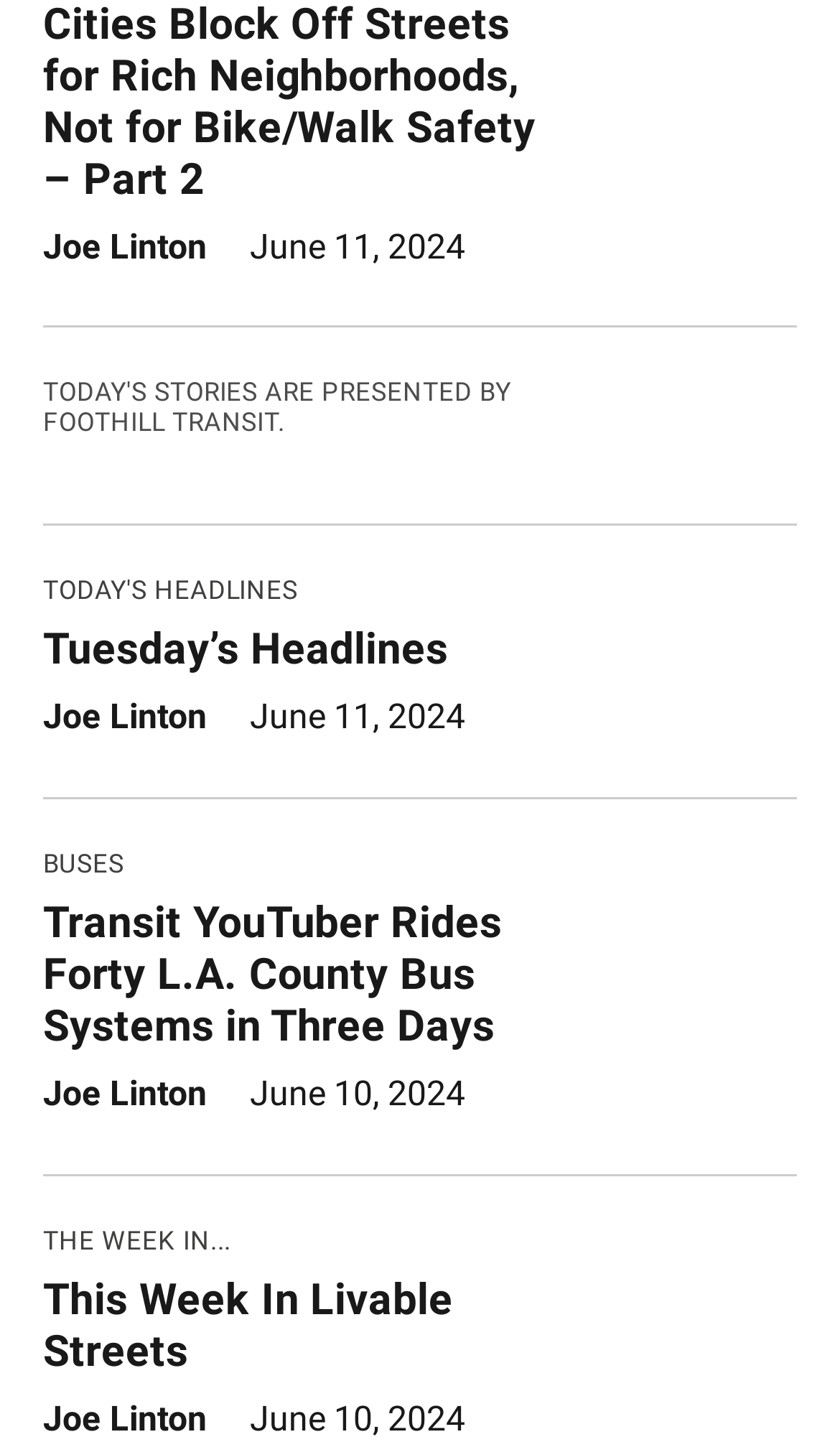What is the section title of the article 'This Week In Livable Streets'?
Please provide a comprehensive answer based on the contents of the image.

The section title of the article 'This Week In Livable Streets' can be determined by looking at the link with the text 'THE WEEK IN...' which appears above the article, indicating that the section title is 'THE WEEK IN...'.